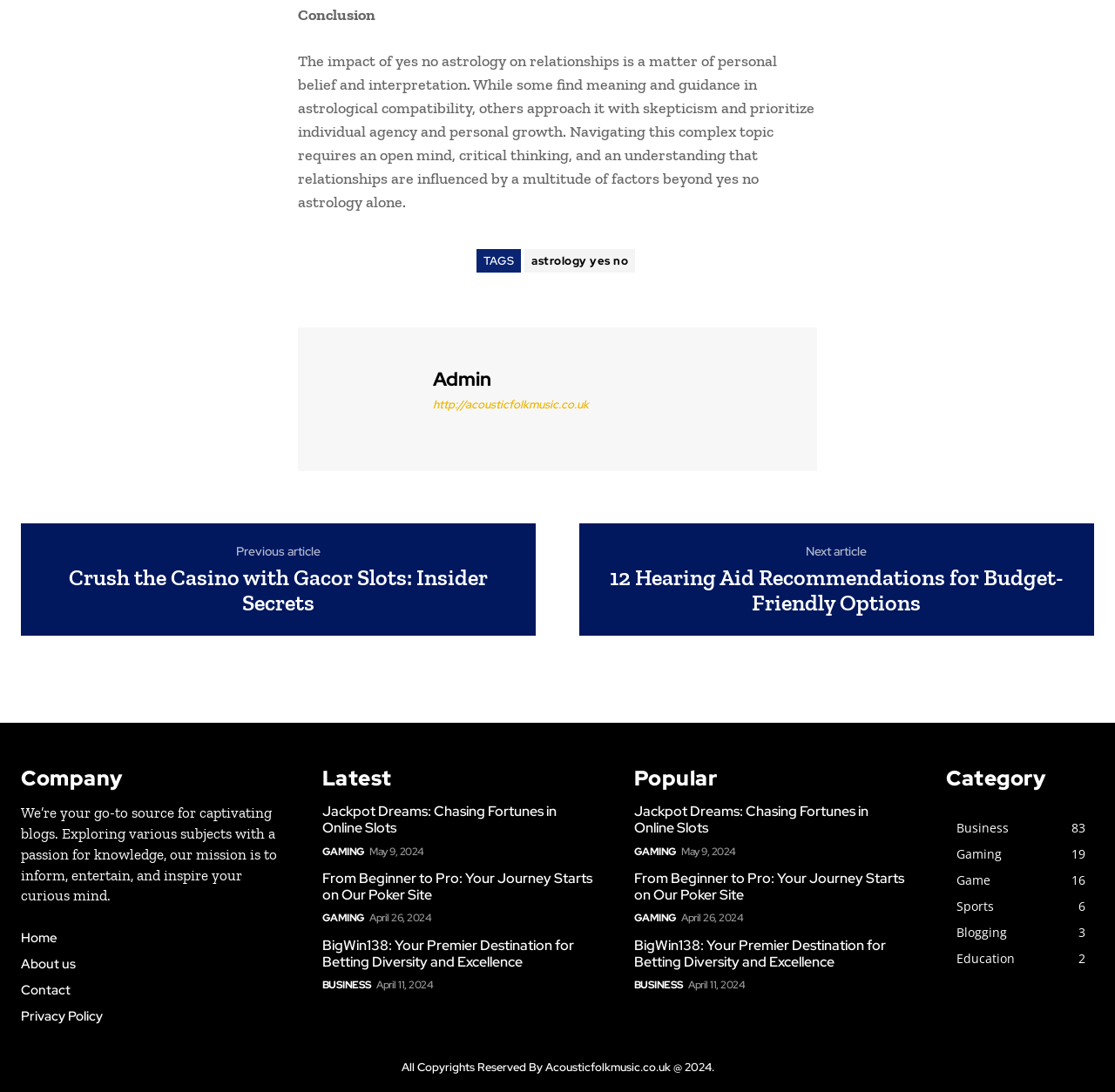Identify the bounding box coordinates for the UI element that matches this description: "About us".

[0.019, 0.876, 0.251, 0.89]